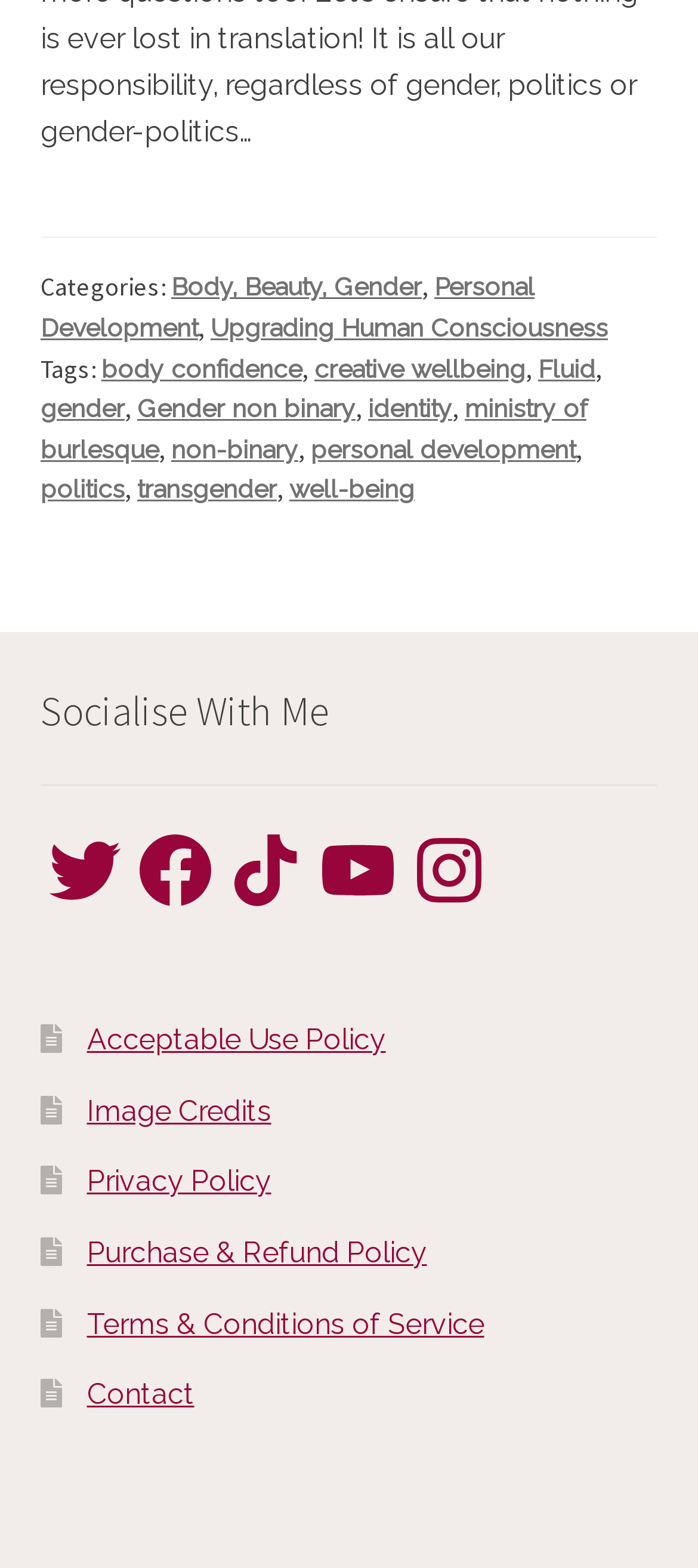Locate the UI element that matches the description Body, Beauty, Gender in the webpage screenshot. Return the bounding box coordinates in the format (top-left x, top-left y, bottom-right x, bottom-right y), with values ranging from 0 to 1.

[0.245, 0.174, 0.604, 0.192]